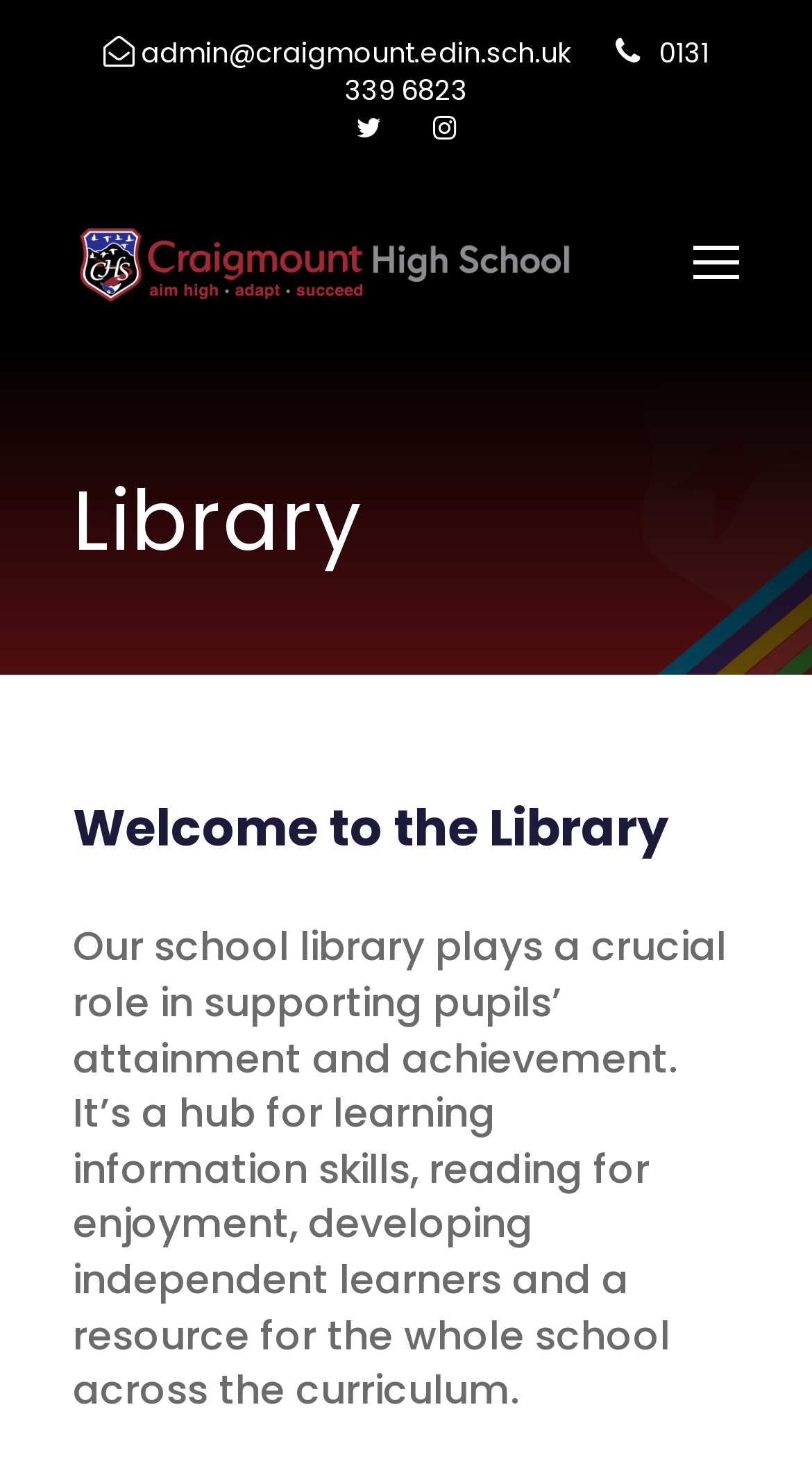What is the role of the school library?
Using the image, provide a concise answer in one word or a short phrase.

Supporting pupils' attainment and achievement